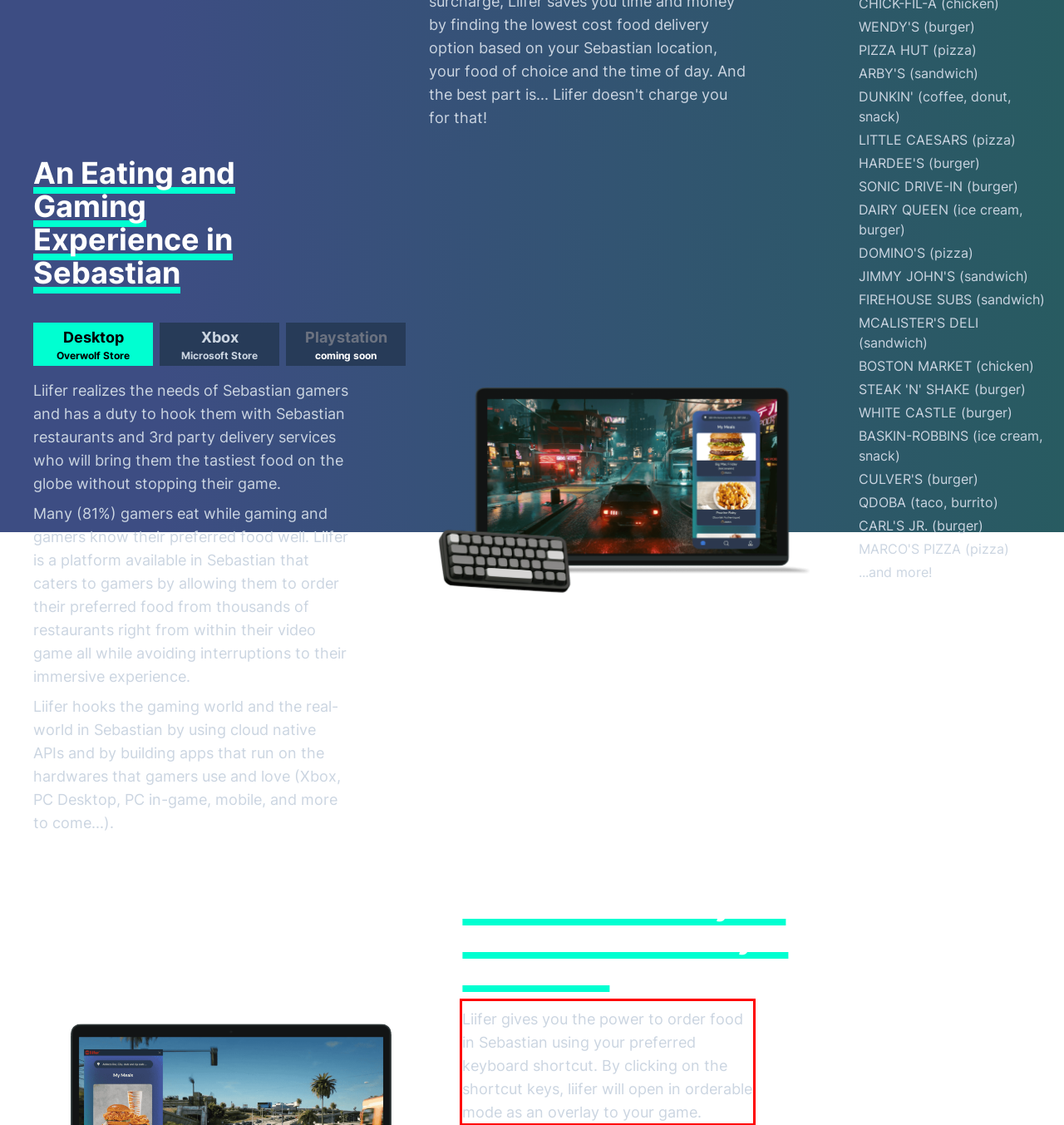With the given screenshot of a webpage, locate the red rectangle bounding box and extract the text content using OCR.

Liifer gives you the power to order food in Sebastian using your preferred keyboard shortcut. By clicking on the shortcut keys, liifer will open in orderable mode as an overlay to your game.